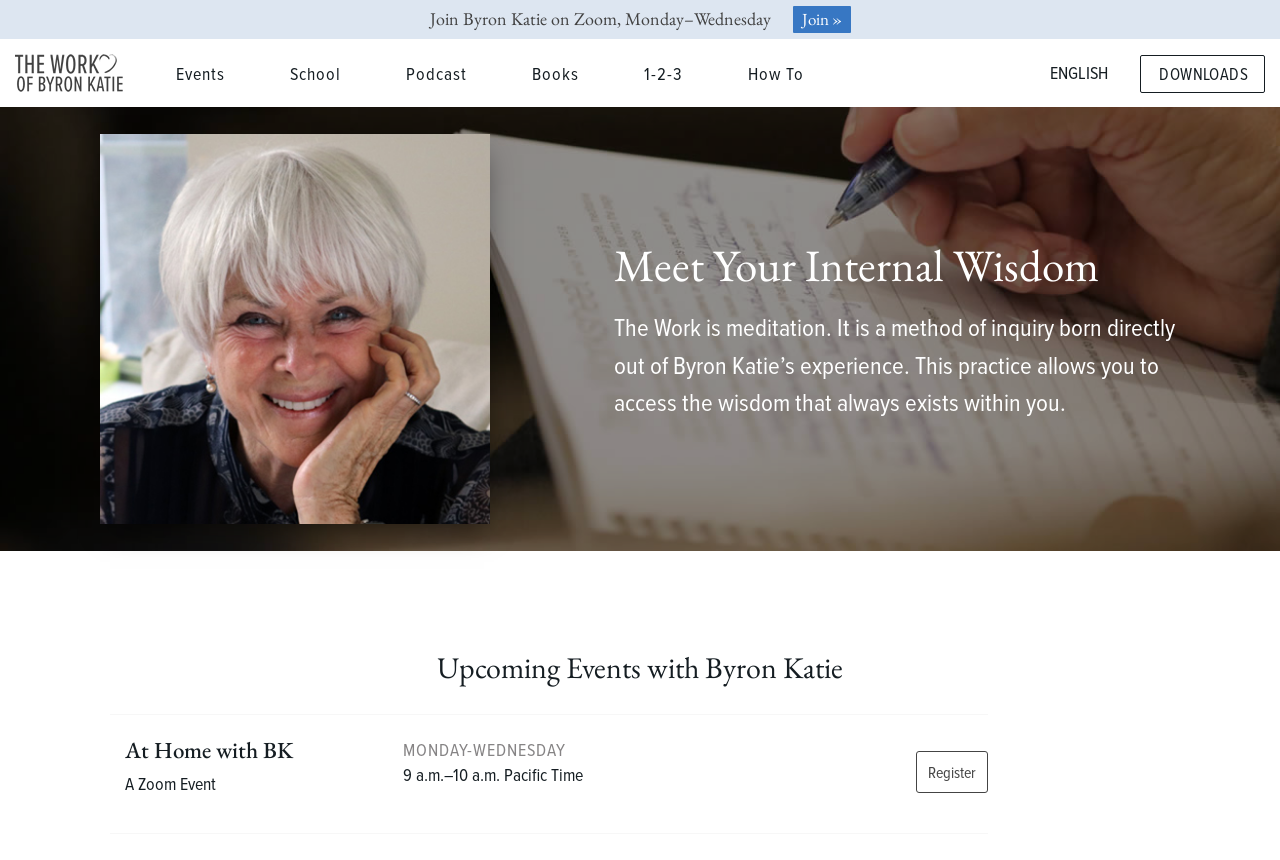What is the time of the Zoom event?
Please utilize the information in the image to give a detailed response to the question.

I found a LayoutTable element with a StaticText element inside it, which contains the text '9 a.m.–10 a.m. Pacific Time'. This text is likely describing the time of the Zoom event mentioned in the same section.